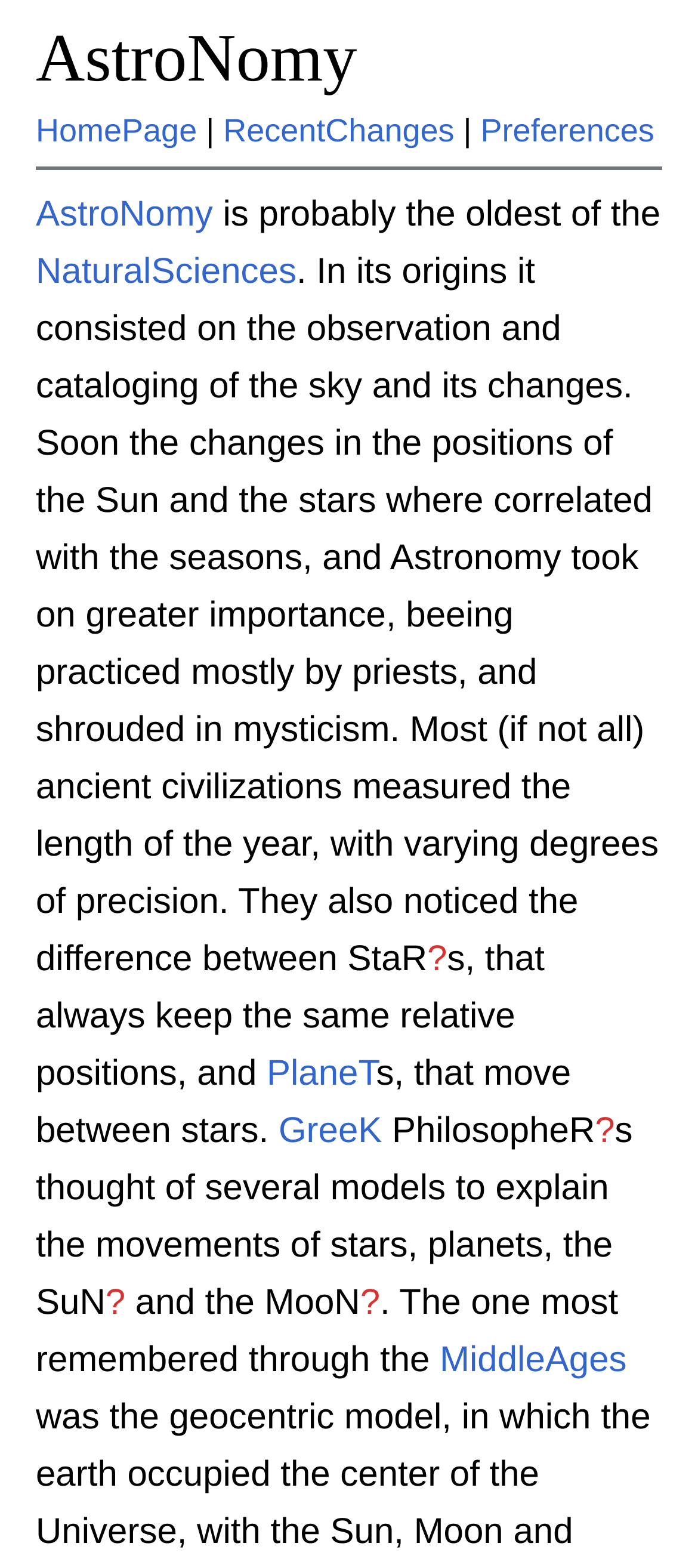Please provide the bounding box coordinate of the region that matches the element description: AstroNomy. Coordinates should be in the format (top-left x, top-left y, bottom-right x, bottom-right y) and all values should be between 0 and 1.

[0.051, 0.014, 0.511, 0.062]